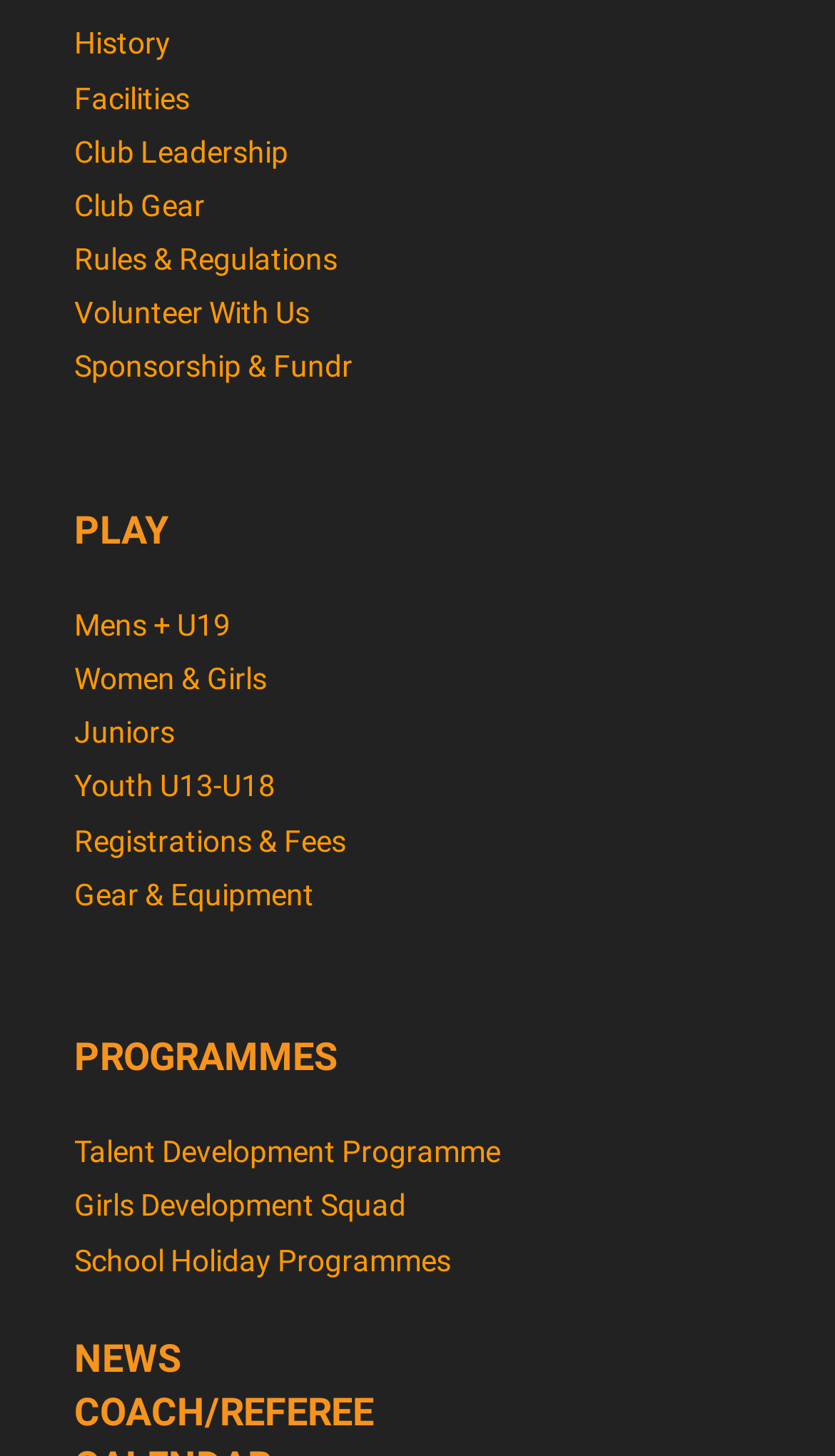Answer the question in one word or a short phrase:
How many categories are on the webpage?

3